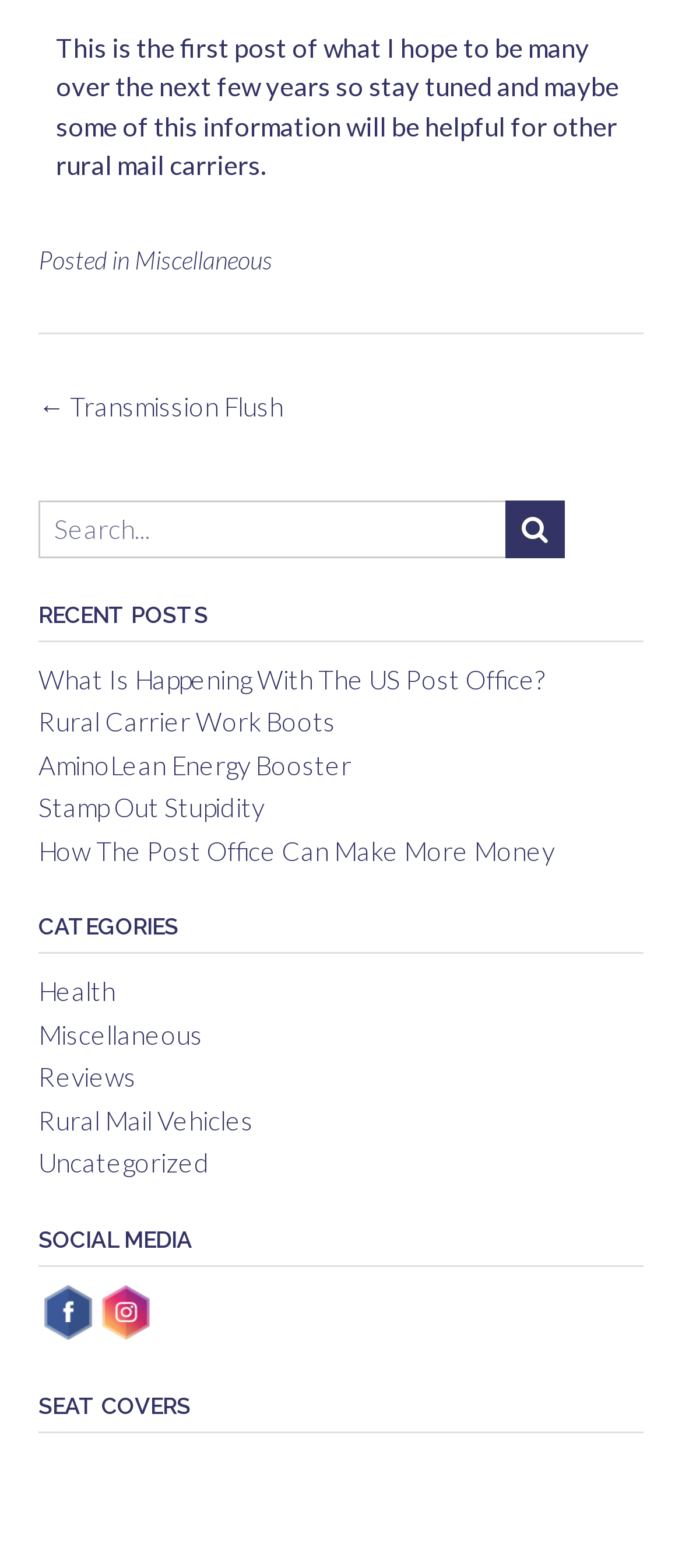Determine the bounding box coordinates of the clickable element necessary to fulfill the instruction: "Visit the Facebook page". Provide the coordinates as four float numbers within the 0 to 1 range, i.e., [left, top, right, bottom].

[0.056, 0.838, 0.141, 0.858]